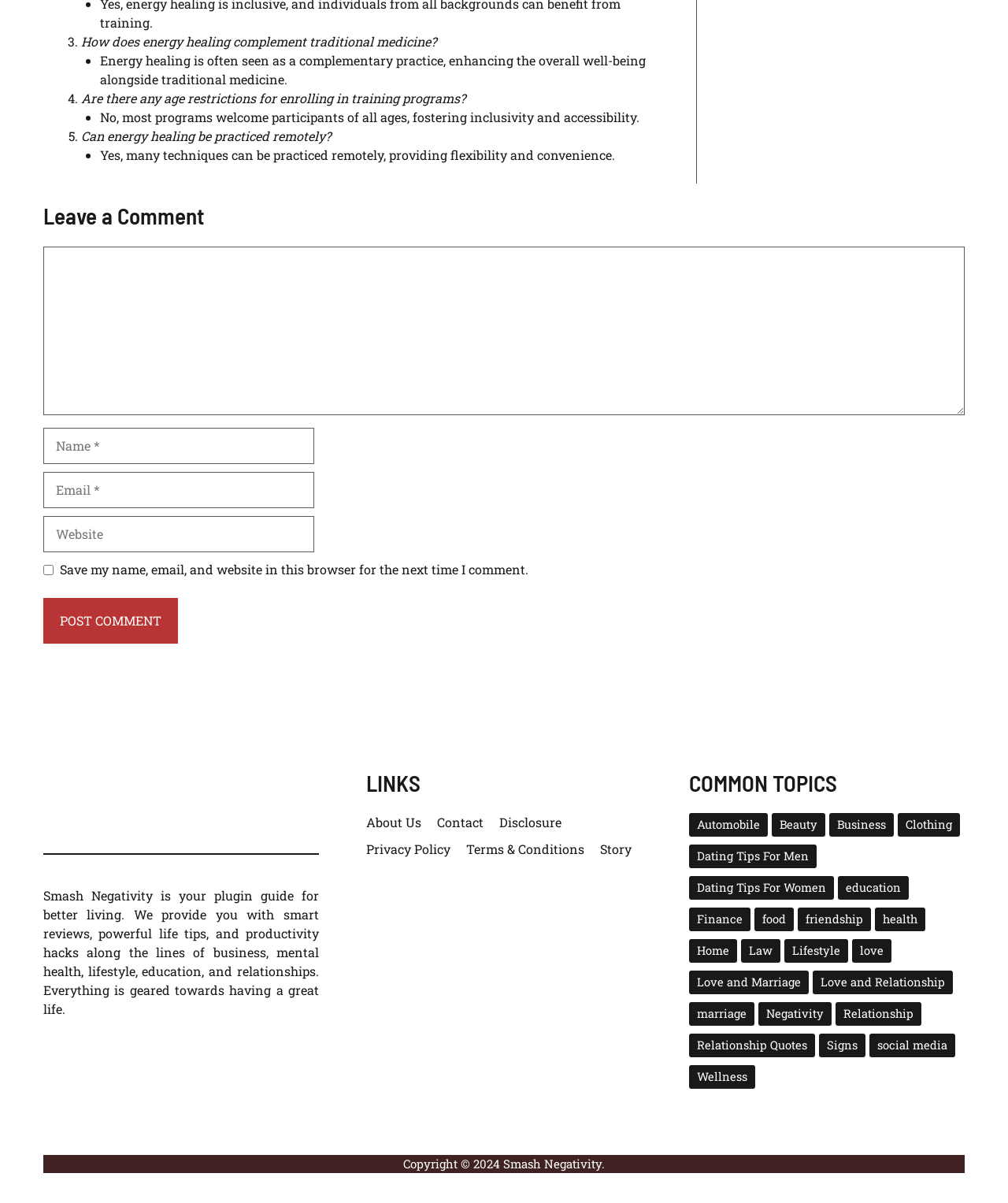Identify and provide the bounding box coordinates of the UI element described: "Wellness". The coordinates should be formatted as [left, top, right, bottom], with each number being a float between 0 and 1.

[0.684, 0.886, 0.749, 0.905]